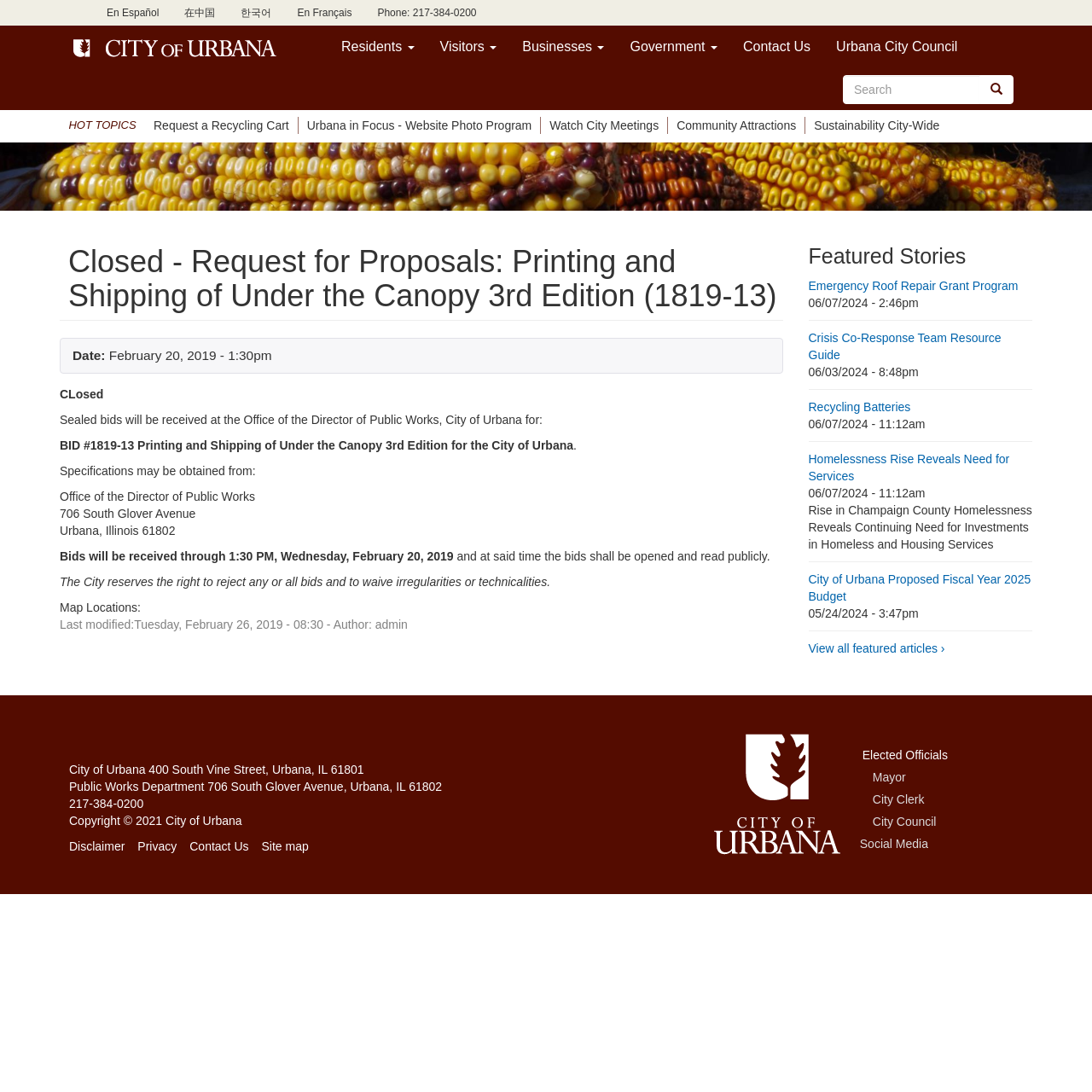Identify the bounding box for the UI element specified in this description: "Request a Recycling Cart". The coordinates must be four float numbers between 0 and 1, formatted as [left, top, right, bottom].

[0.141, 0.108, 0.265, 0.121]